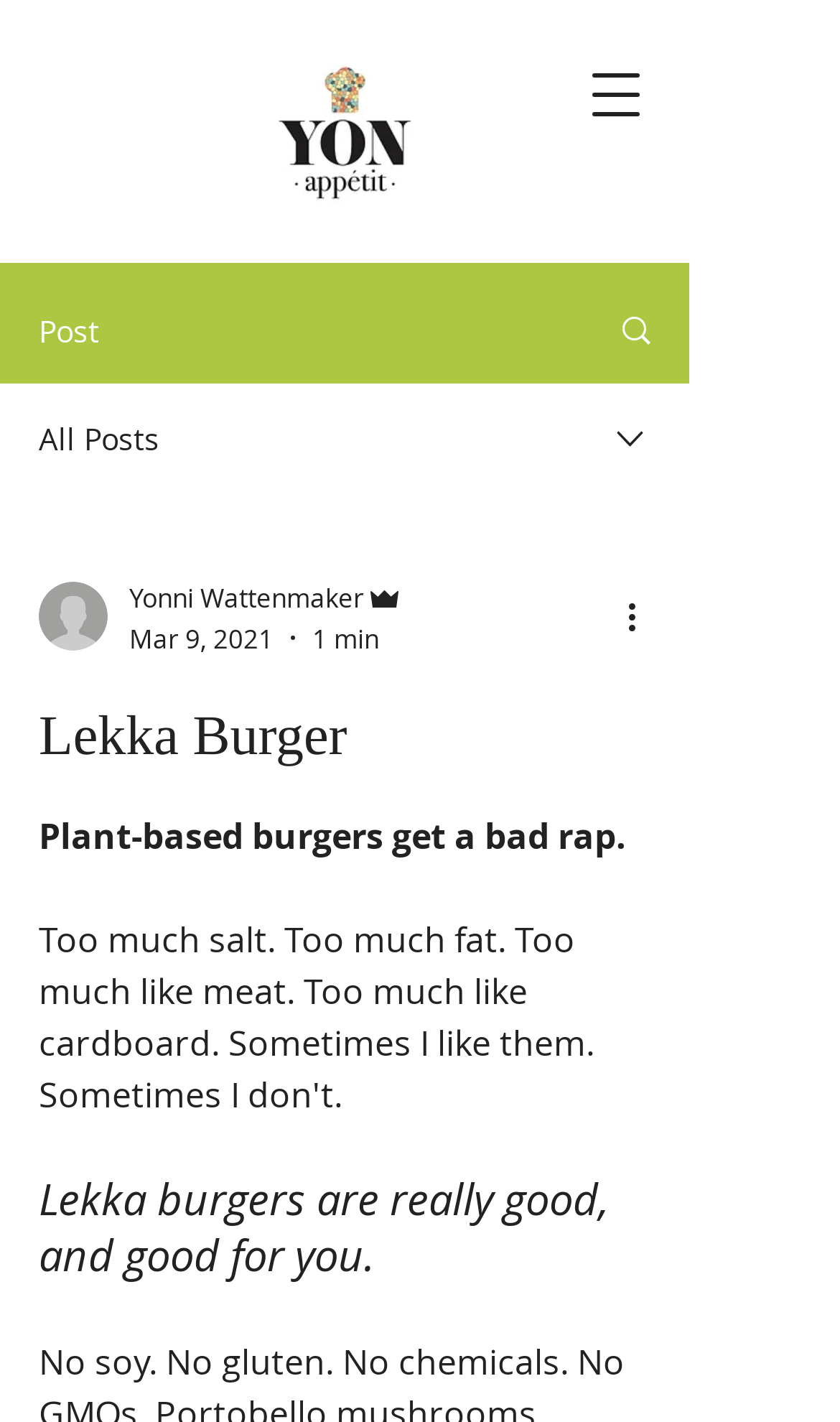What is the main topic of the post?
Analyze the image and provide a thorough answer to the question.

The heading element with the text 'Lekka Burger' and the subsequent text 'Plant-based burgers get a bad rap...' suggests that the main topic of the post is Lekka Burger, a type of plant-based burger.